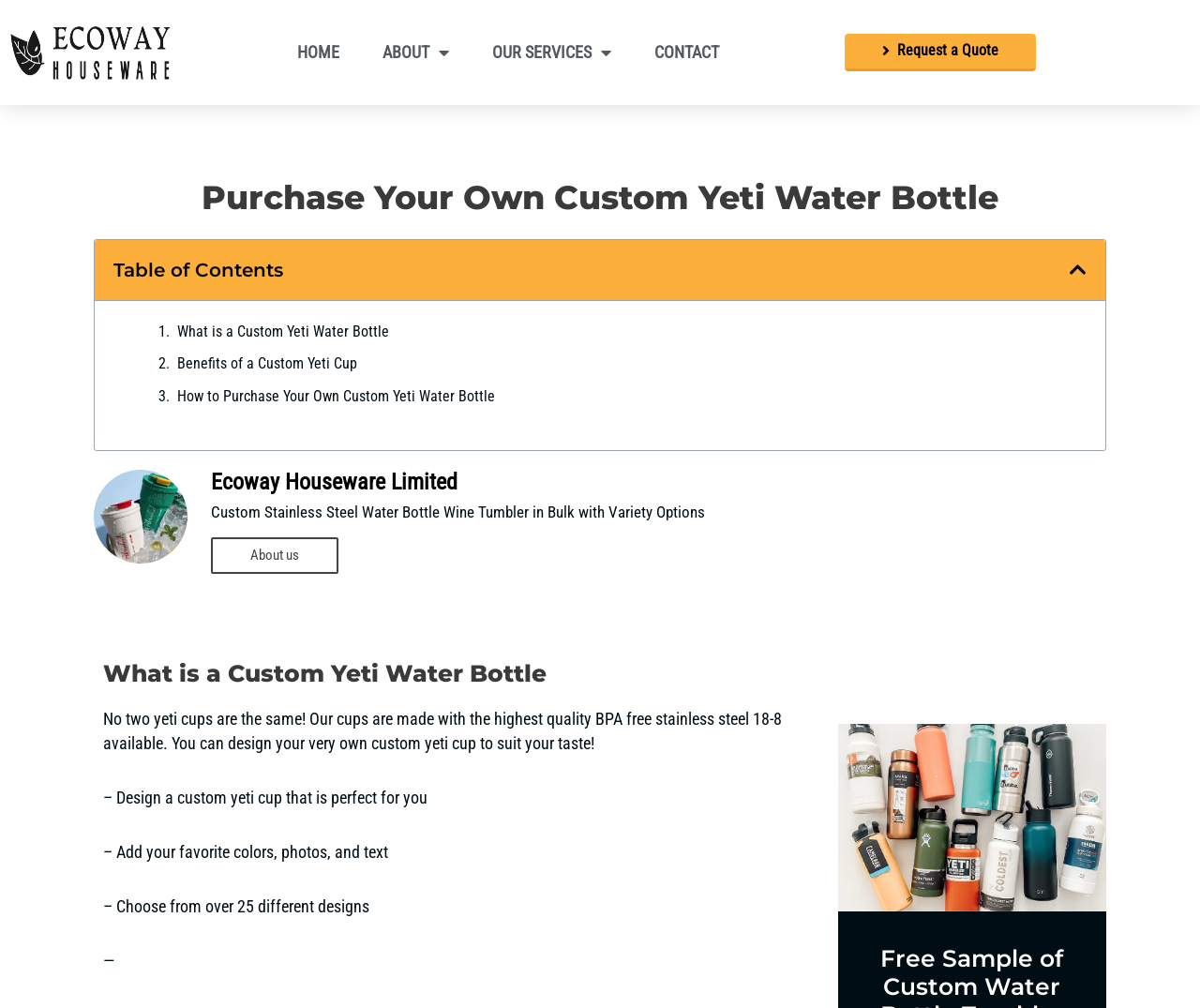Offer a comprehensive description of the webpage’s content and structure.

This webpage is about custom Yeti water bottles. At the top left corner, there is a logo of Ecoway site, which is an image and a link. Next to it, there are four links: "HOME", "ABOUT", "OUR SERVICES", and "CONTACT", which are aligned horizontally. 

Below these links, there is a prominent heading "Purchase Your Own Custom Yeti Water Bottle" that spans almost the entire width of the page. Underneath this heading, there is a table of contents with a "Close" button on the right side. 

The main content of the page is divided into sections. The first section has a heading "What is a Custom Yeti Water Bottle" and a brief description of custom Yeti cups, stating that no two cups are the same and highlighting the high-quality stainless steel material used. 

Below this section, there are three links: "What is a Custom Yeti Water Bottle", "Benefits of a Custom Yeti Cup", and "How to Purchase Your Own Custom Yeti Water Bottle", which are aligned vertically. 

To the right of these links, there is an image of Ecoway Houseware Limited, accompanied by a link to the company's website. Below the image, there is a brief description of custom stainless steel water bottles with variety options. 

Further down, there is another section with a heading "What is a Custom Yeti Water Bottle" and a series of short paragraphs explaining the benefits of custom Yeti cups, including designing a custom cup, adding favorite colors and photos, and choosing from various designs. 

At the bottom of this section, there is an image of custom mold water bottles.